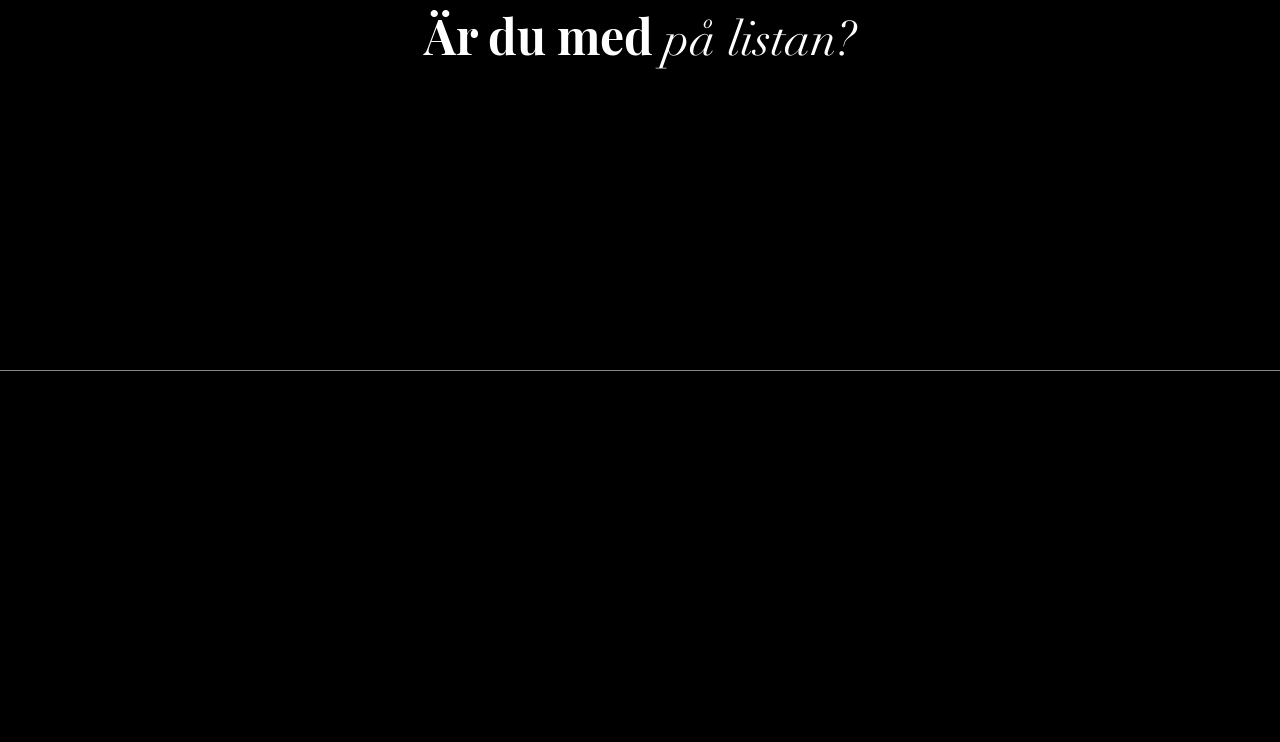What is the purpose of the textbox?
Refer to the screenshot and respond with a concise word or phrase.

Enter email address